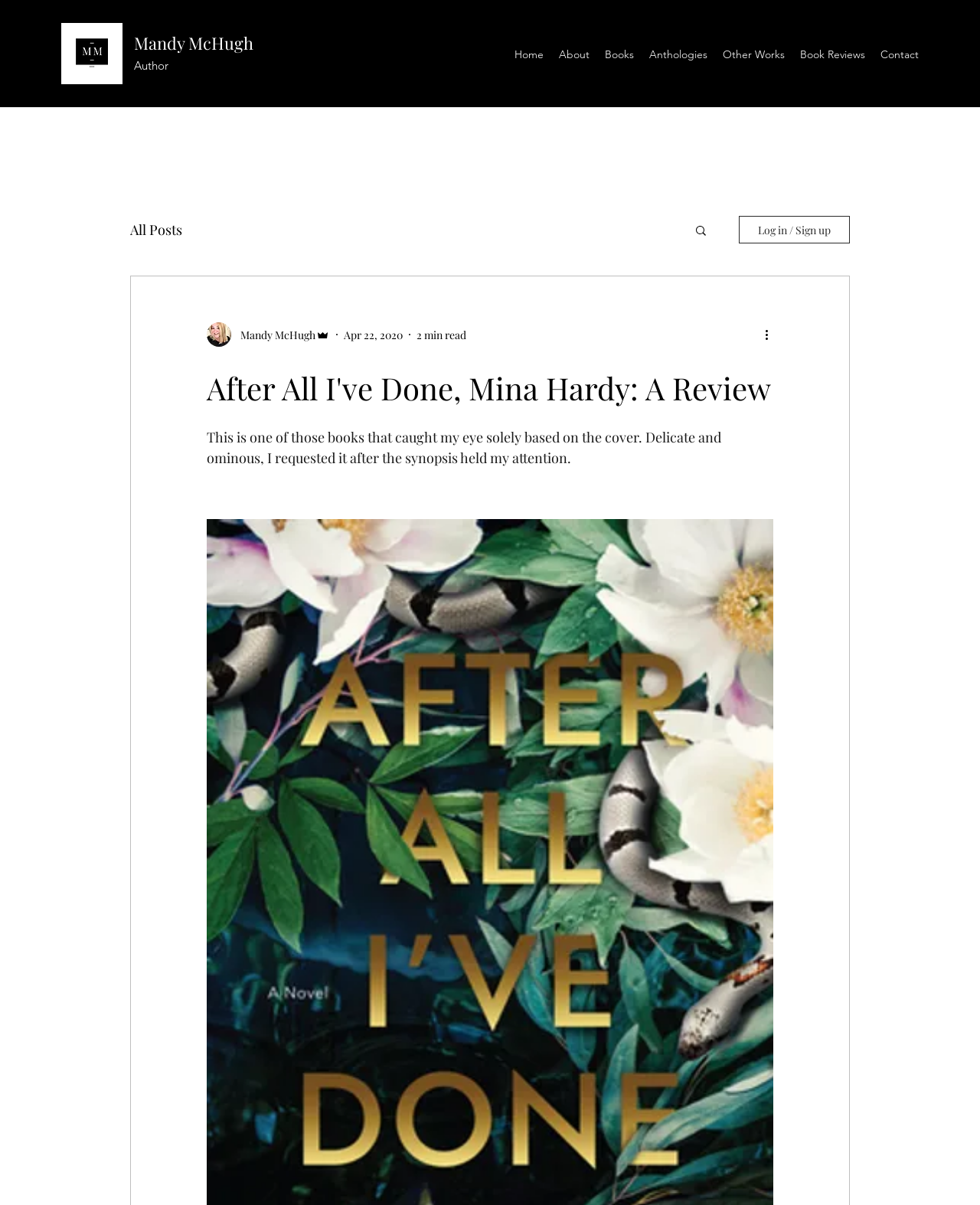Please identify the bounding box coordinates of where to click in order to follow the instruction: "Read the book review".

[0.211, 0.305, 0.789, 0.339]